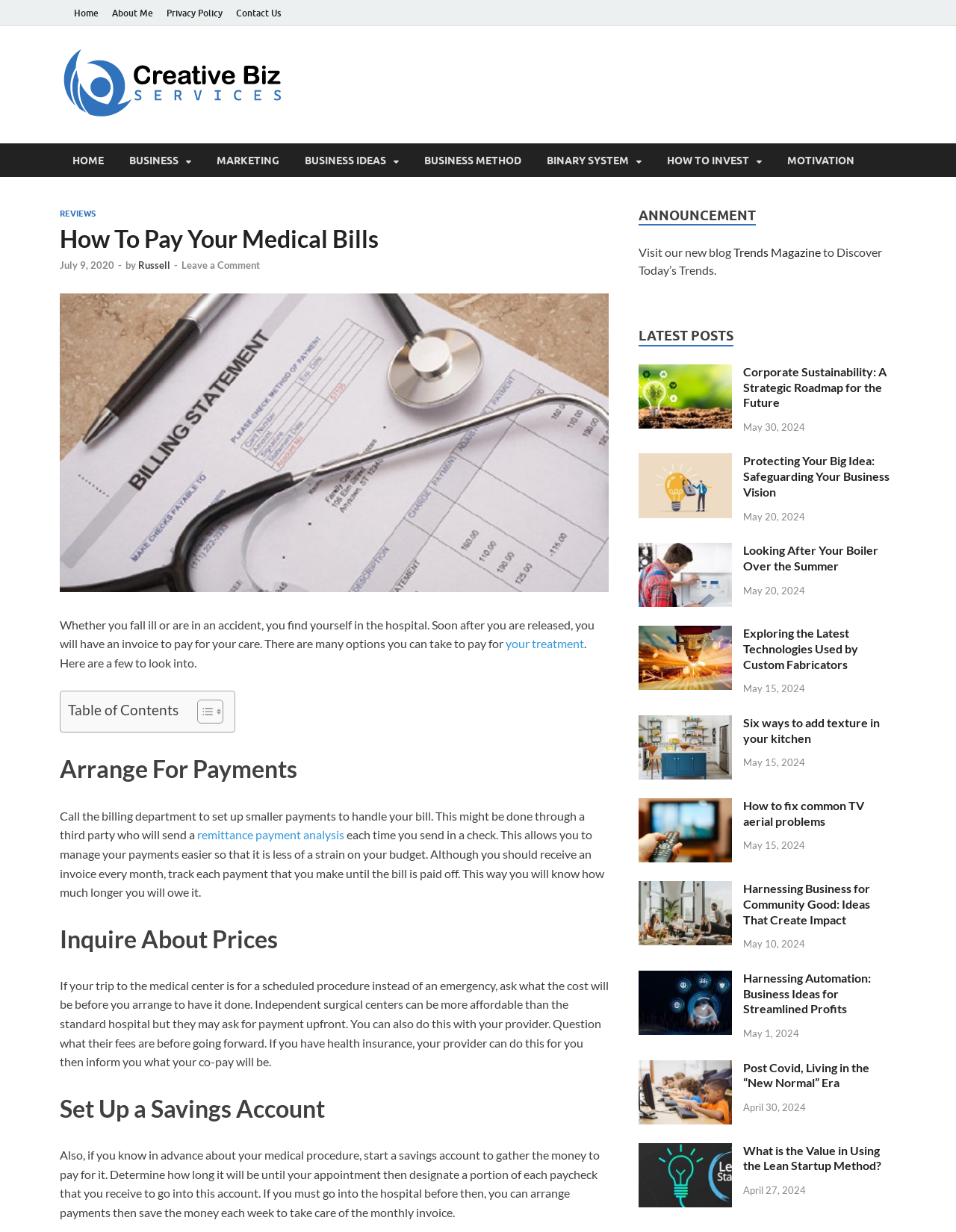Identify the main heading of the webpage and provide its text content.

How To Pay Your Medical Bills